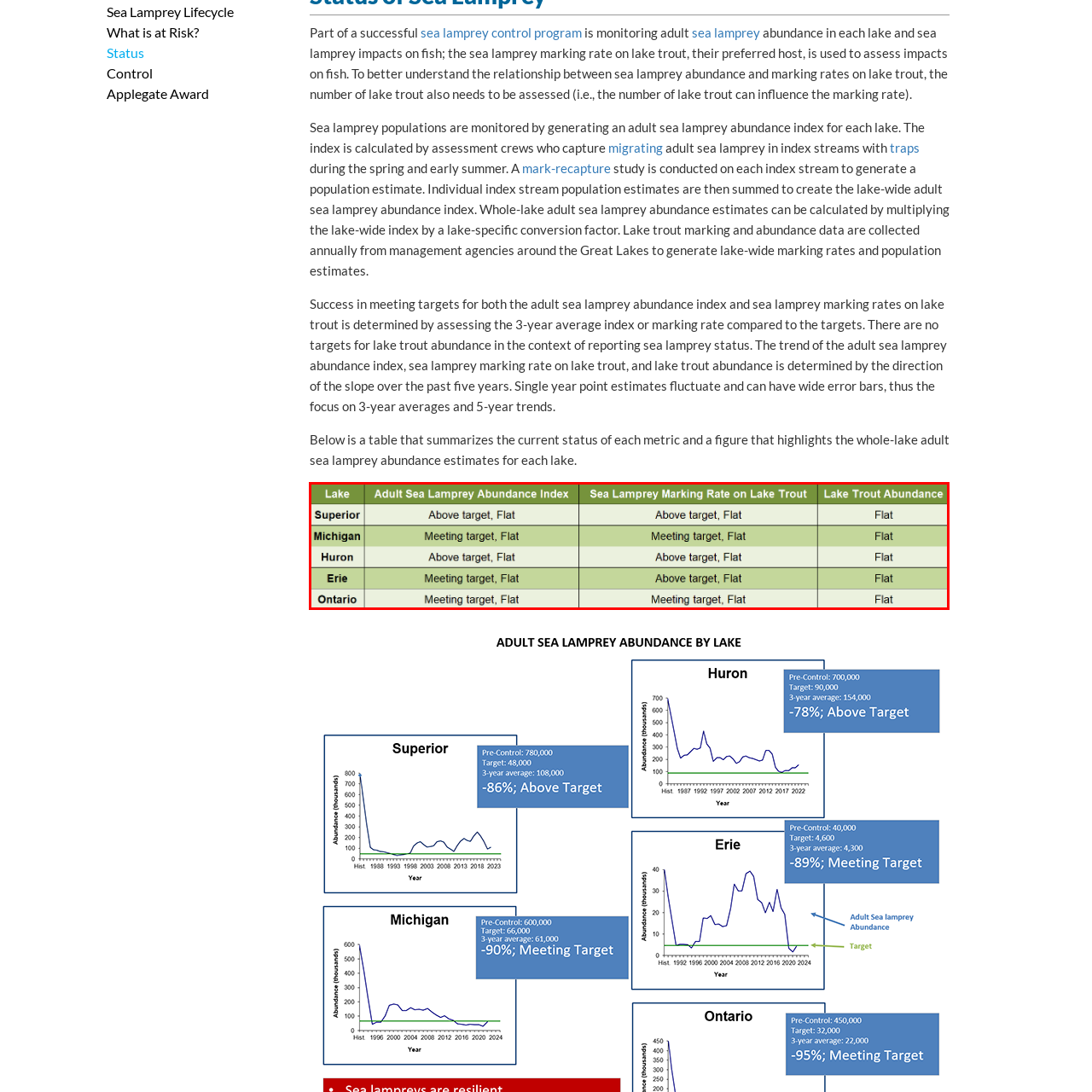Create an extensive description for the image inside the red frame.

The image presents a comprehensive chart that illustrates the current status of sea lamprey control metrics across five major Great Lakes. The data is categorized into three key performance indicators: the Adult Sea Lamprey Abundance Index, Sea Lamprey Marking Rate on Lake Trout, and Lake Trout Abundance. 

- **Lake Superior** shows an Adult Sea Lamprey Abundance Index that is above target, with a marking rate on lake trout also above target, indicating a steady situation.
- **Lake Michigan** is noted for meeting the abundance target while experiencing a decrease in the marking rate, suggesting a potential issue.
- **Lake Huron** has both its abundance index and marking rate above target levels, demonstrating effective management.
- **Lake Erie** is currently meeting its abundance target with its marking rate above target; both are stable.
- **Lake Ontario** is at target for its abundance and marking rate but sees a steady lake trout population.

The chart effectively conveys the health of lake trout populations in relation to sea lamprey control efforts, highlighting the ongoing monitoring and management strategies essential for maintaining ecological balance in these lakes.